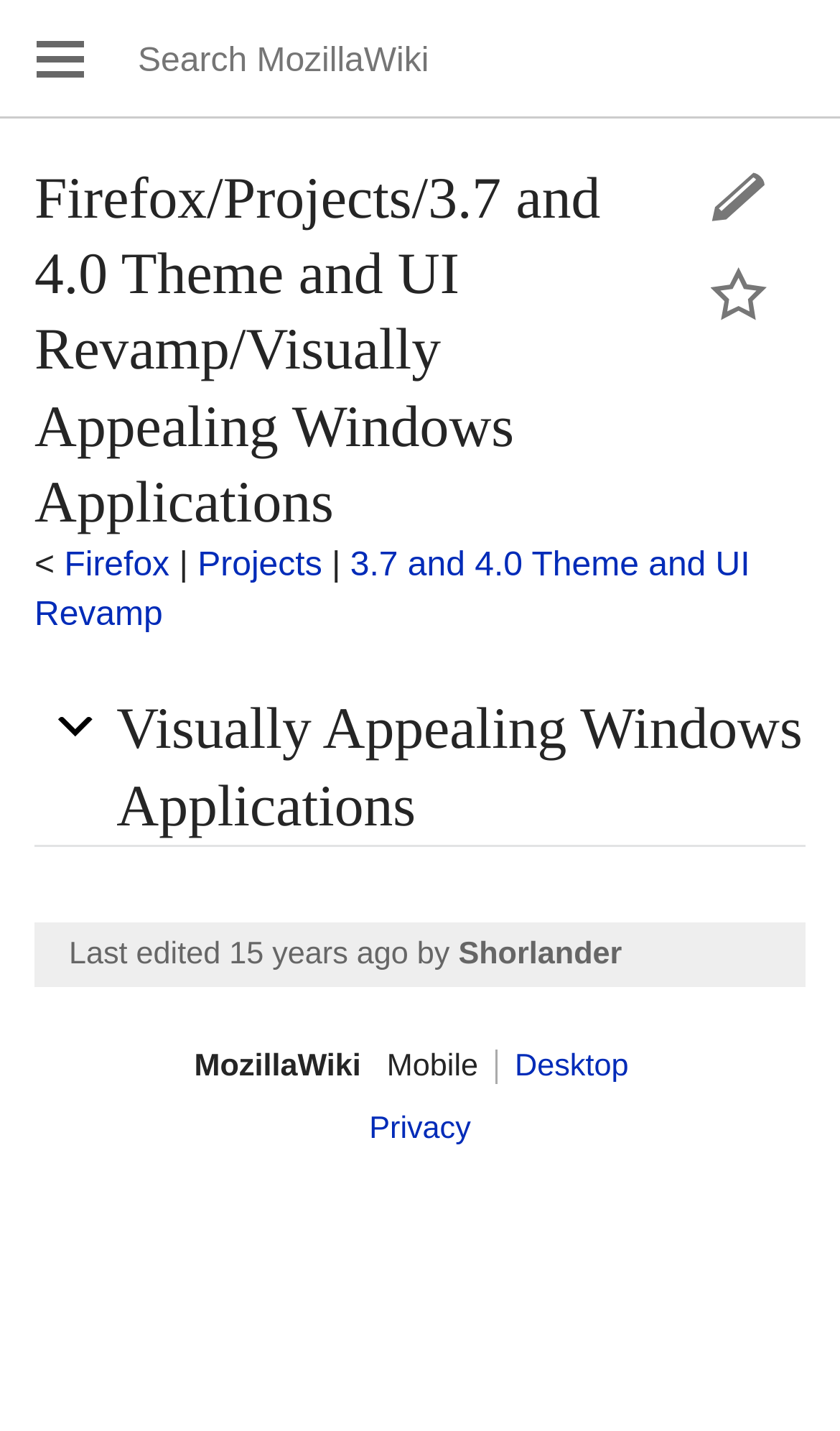Identify the bounding box coordinates of the area you need to click to perform the following instruction: "Edit the lead section of this page".

[0.801, 0.117, 0.959, 0.157]